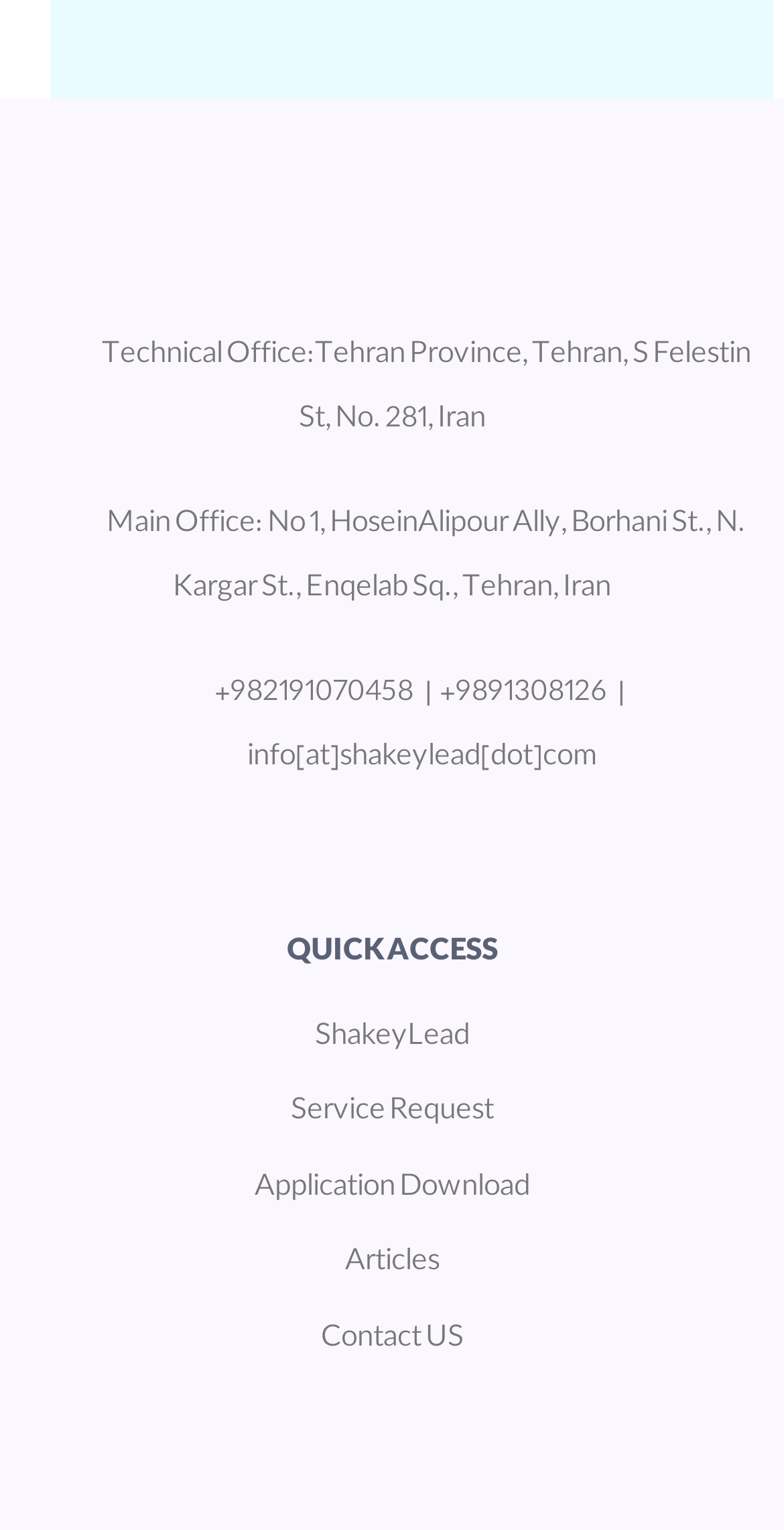Analyze the image and give a detailed response to the question:
How many office locations are listed on the webpage?

I counted the office locations by looking at the links on the webpage. I found two office locations: 'Technical Office:' and 'Main Office:', which are listed with their respective addresses.